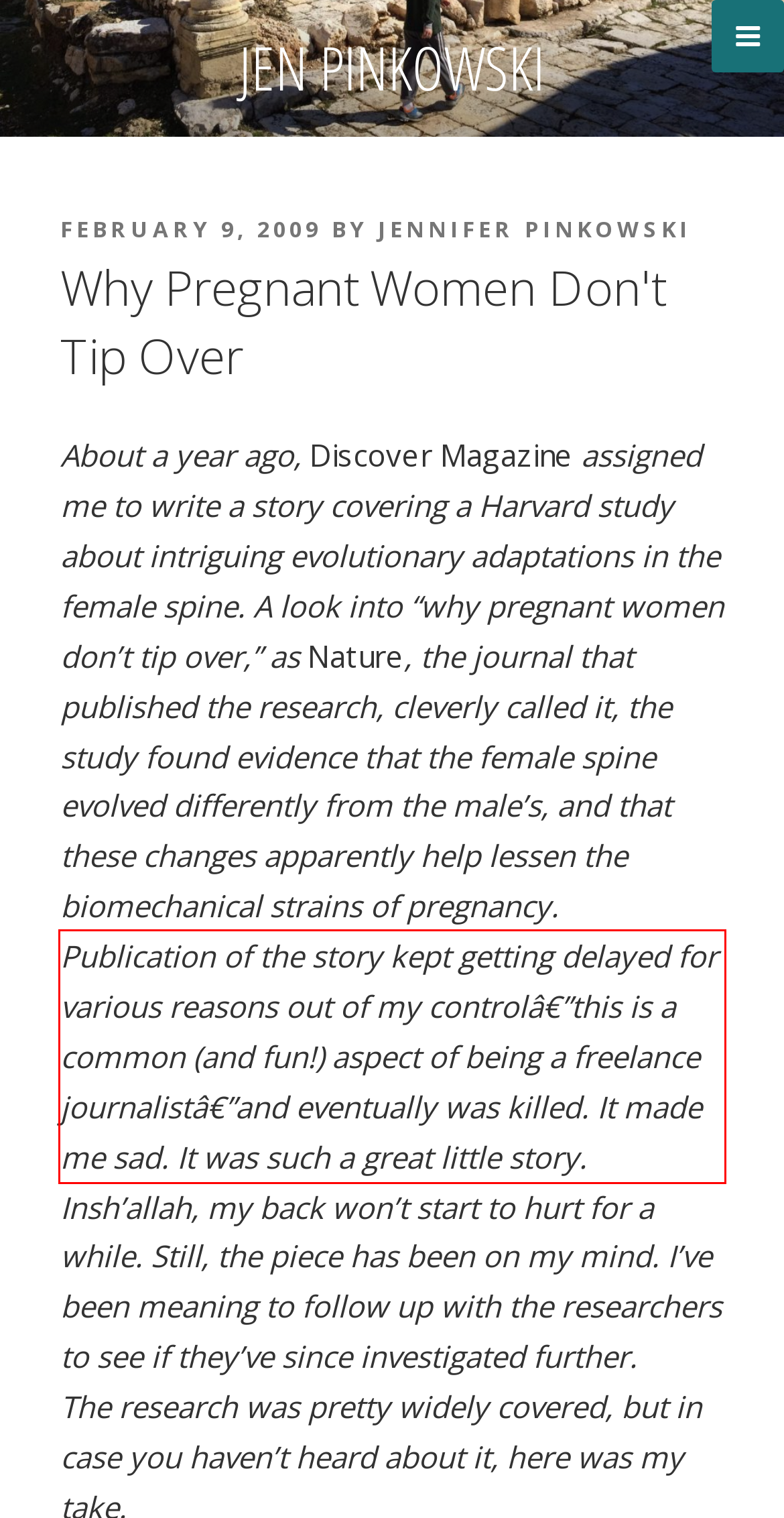Examine the webpage screenshot, find the red bounding box, and extract the text content within this marked area.

Publication of the story kept getting delayed for various reasons out of my controlâ€”this is a common (and fun!) aspect of being a freelance journalistâ€”and eventually was killed. It made me sad. It was such a great little story.